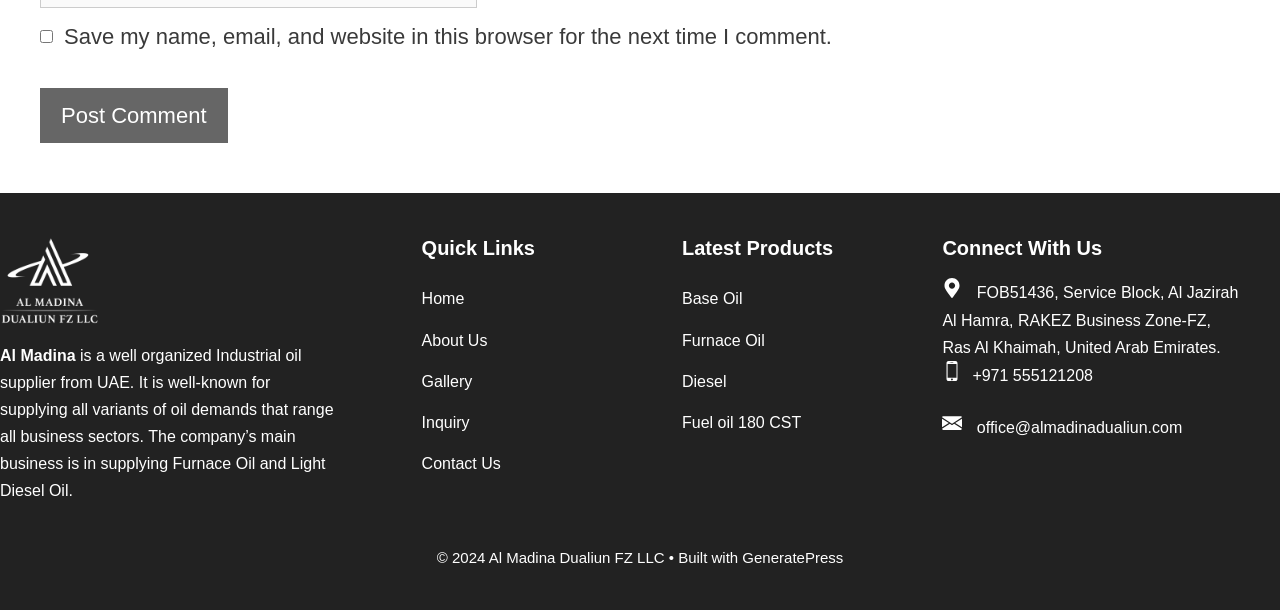What is the name of the company?
Give a single word or phrase as your answer by examining the image.

Al Madina